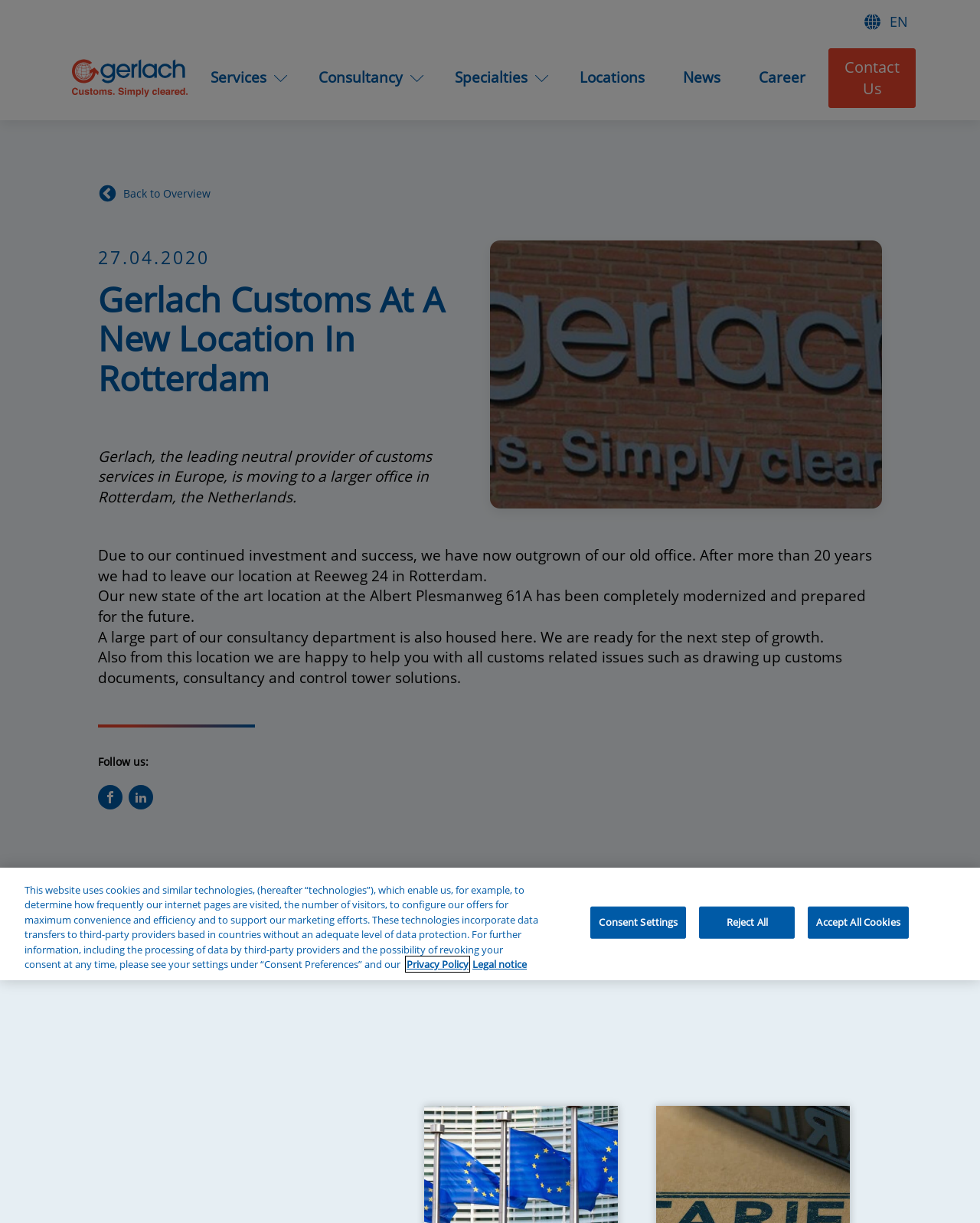Determine the bounding box coordinates for the clickable element to execute this instruction: "Click the 'Contact Us' link". Provide the coordinates as four float numbers between 0 and 1, i.e., [left, top, right, bottom].

[0.845, 0.039, 0.934, 0.088]